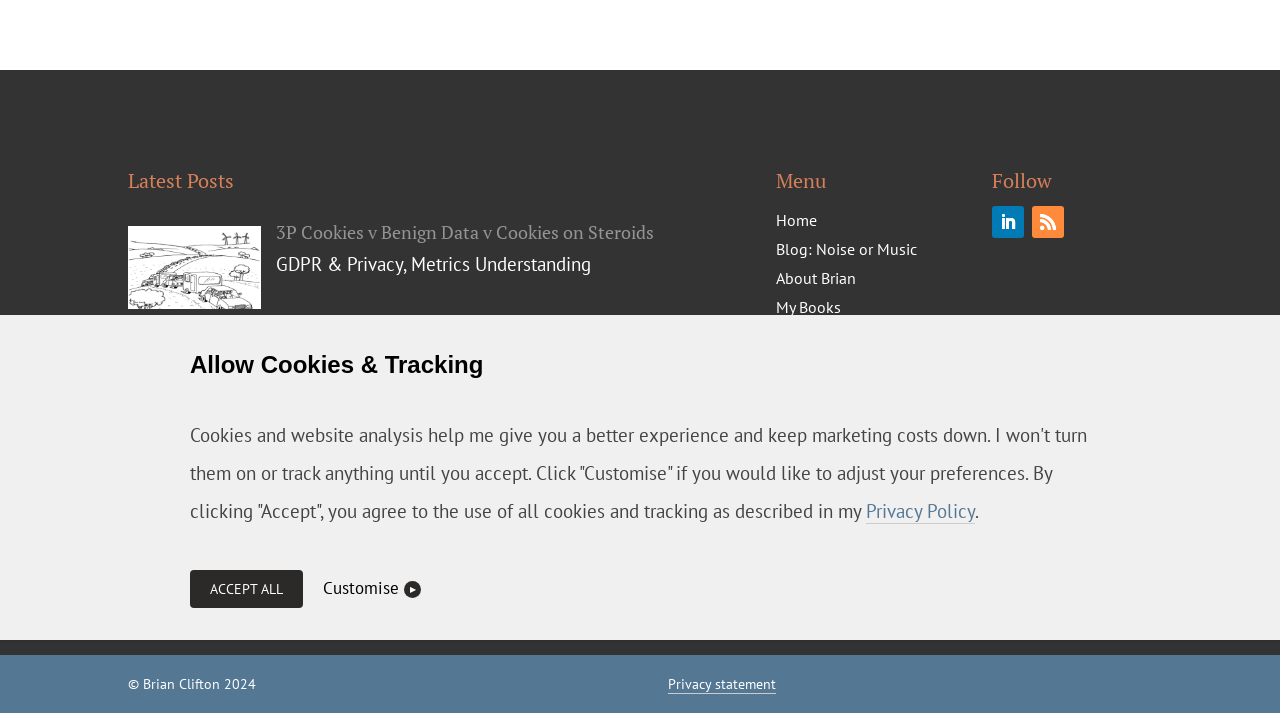Find the UI element described as: "Accept all" and predict its bounding box coordinates. Ensure the coordinates are four float numbers between 0 and 1, [left, top, right, bottom].

[0.148, 0.799, 0.237, 0.853]